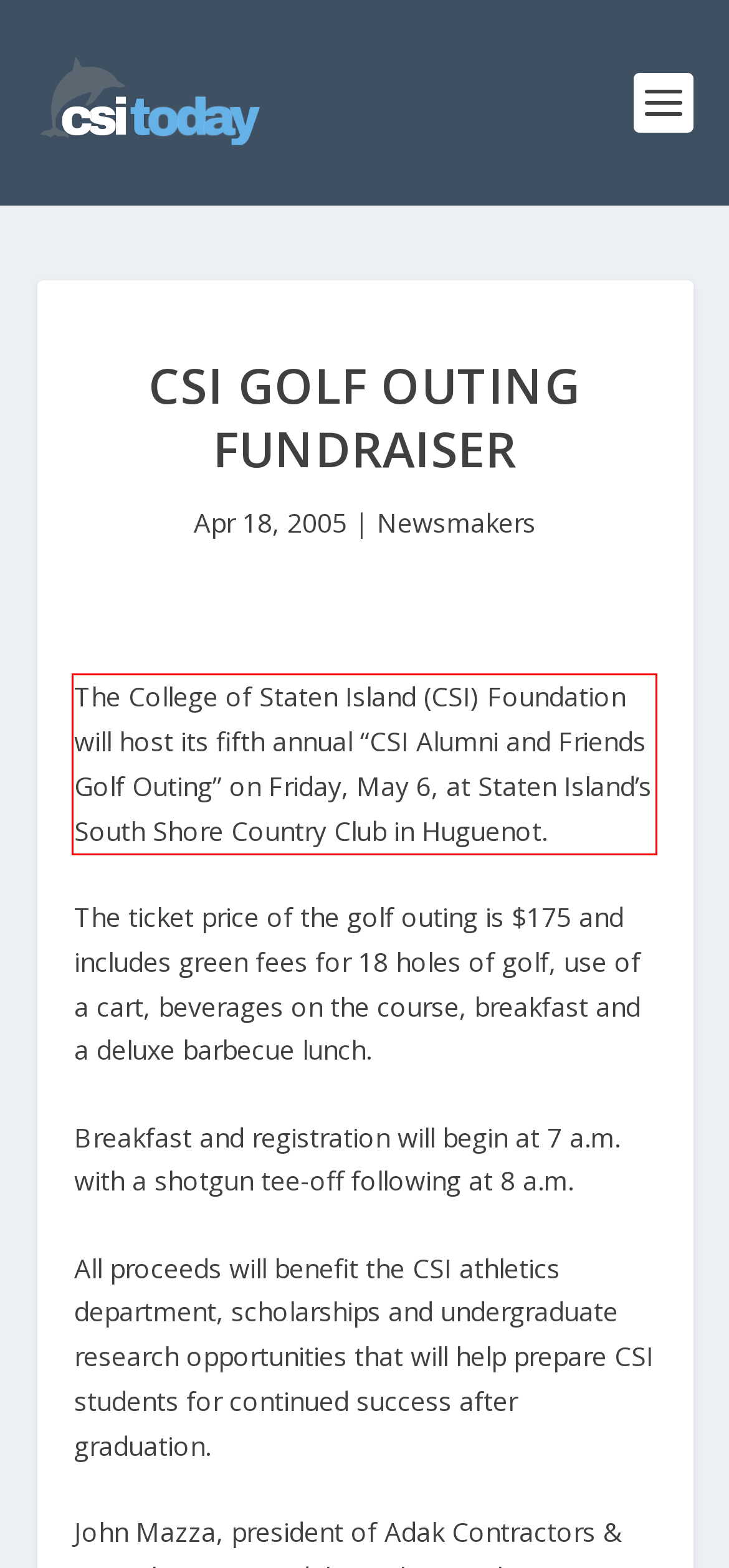You have a screenshot with a red rectangle around a UI element. Recognize and extract the text within this red bounding box using OCR.

The College of Staten Island (CSI) Foundation will host its fifth annual “CSI Alumni and Friends Golf Outing” on Friday, May 6, at Staten Island’s South Shore Country Club in Huguenot.